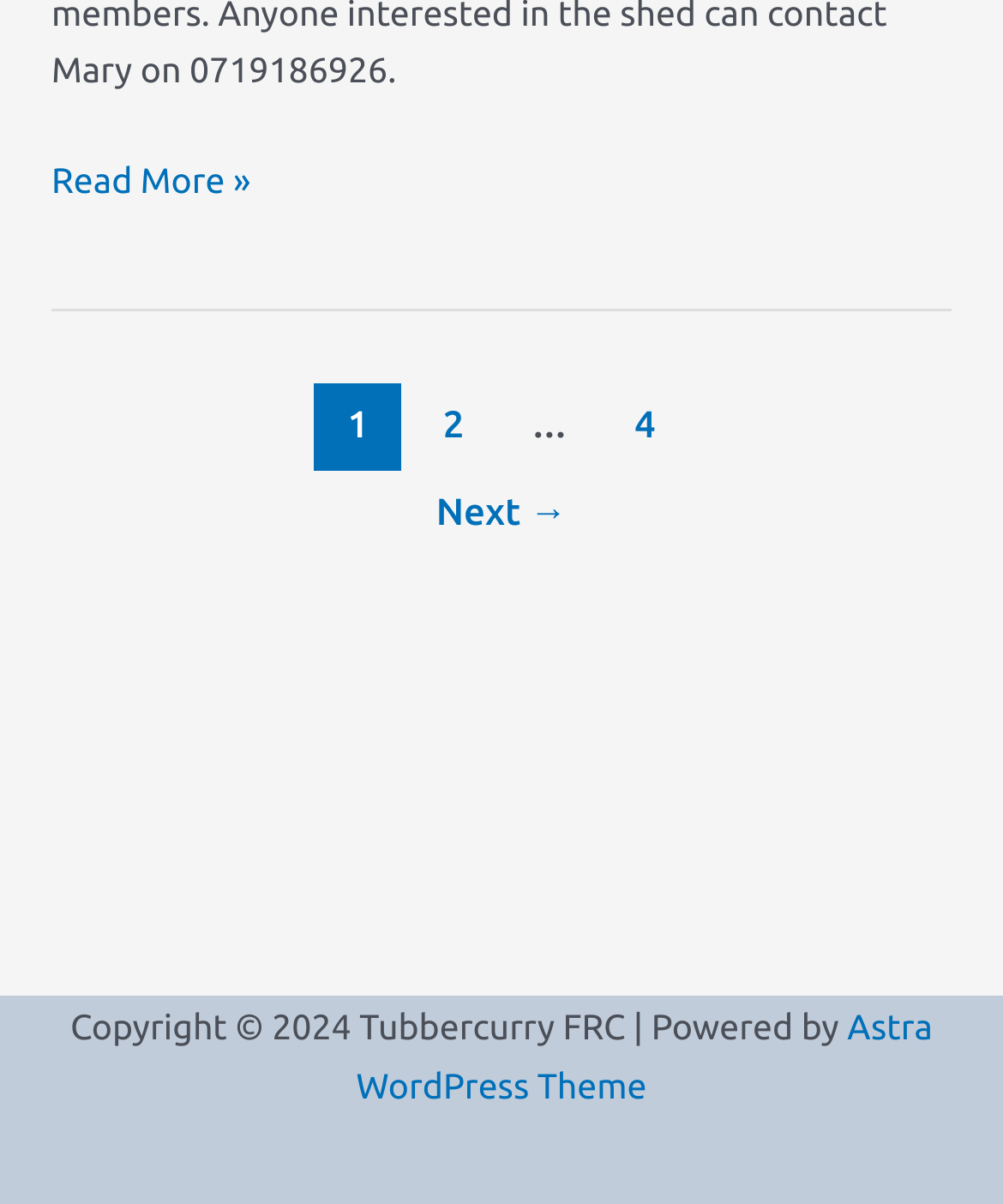Provide the bounding box for the UI element matching this description: "Co-Modality".

None